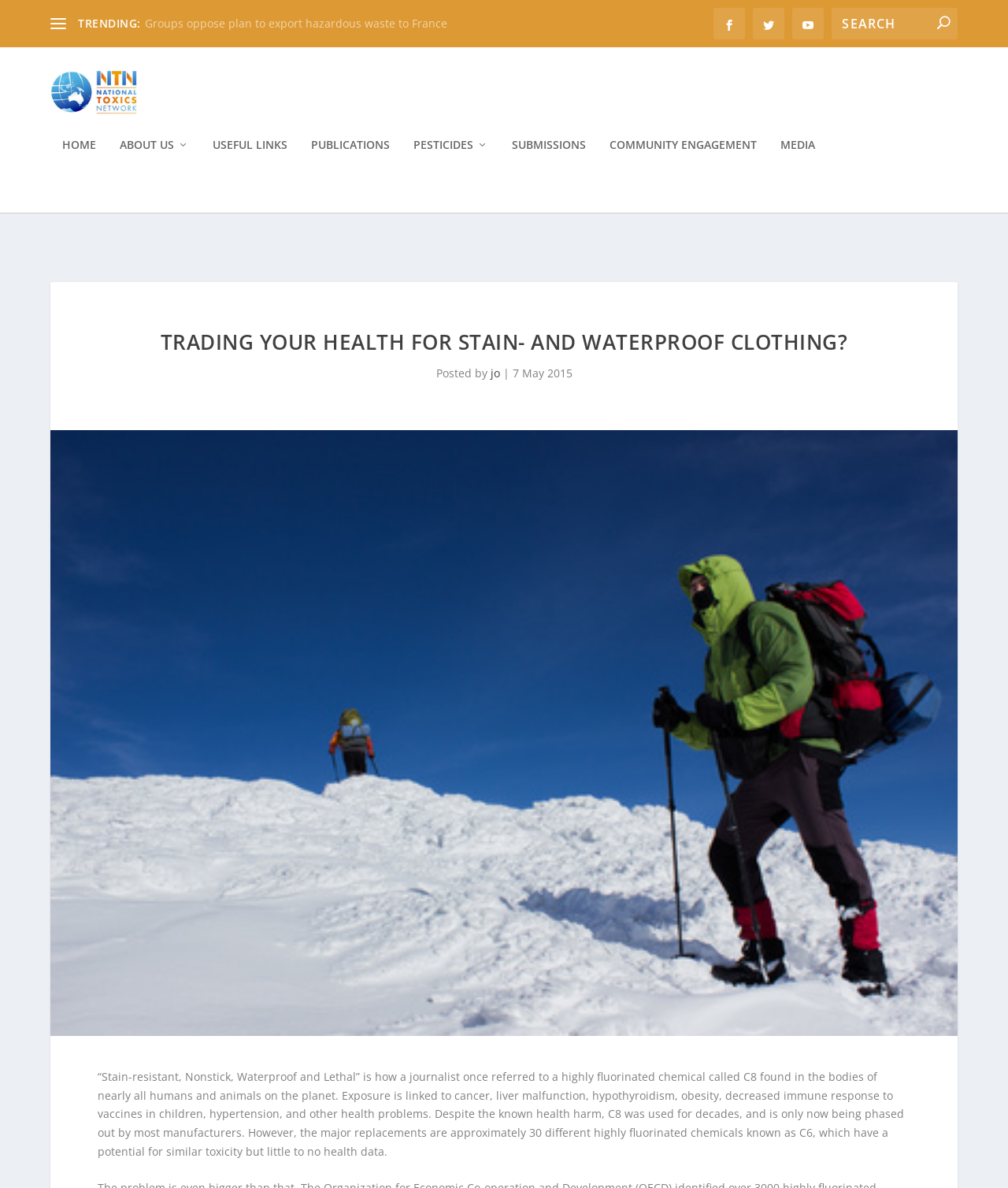Kindly provide the bounding box coordinates of the section you need to click on to fulfill the given instruction: "Learn about pesticides".

[0.41, 0.153, 0.484, 0.215]